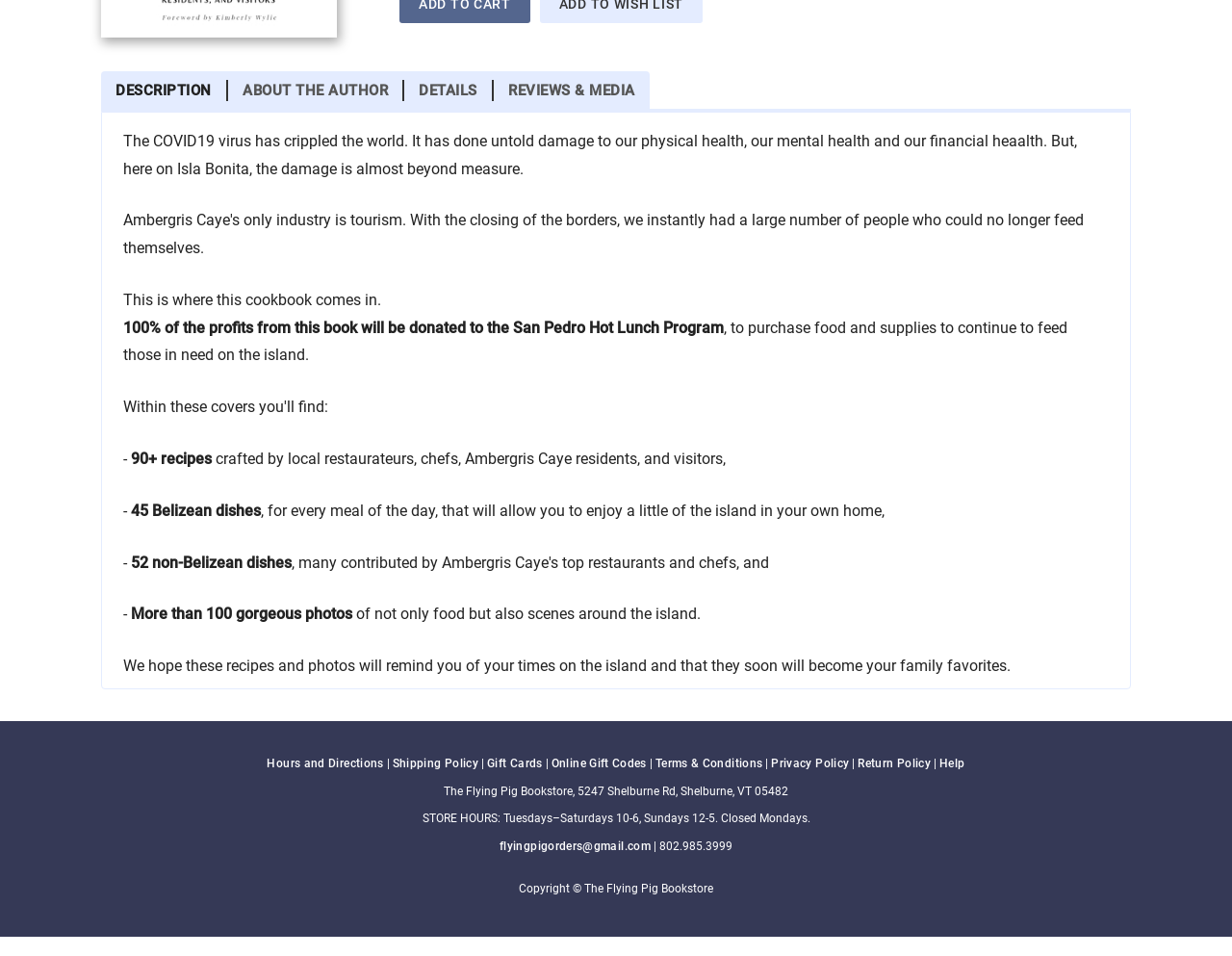Provide the bounding box coordinates for the specified HTML element described in this description: "Return Policy". The coordinates should be four float numbers ranging from 0 to 1, in the format [left, top, right, bottom].

[0.696, 0.791, 0.756, 0.806]